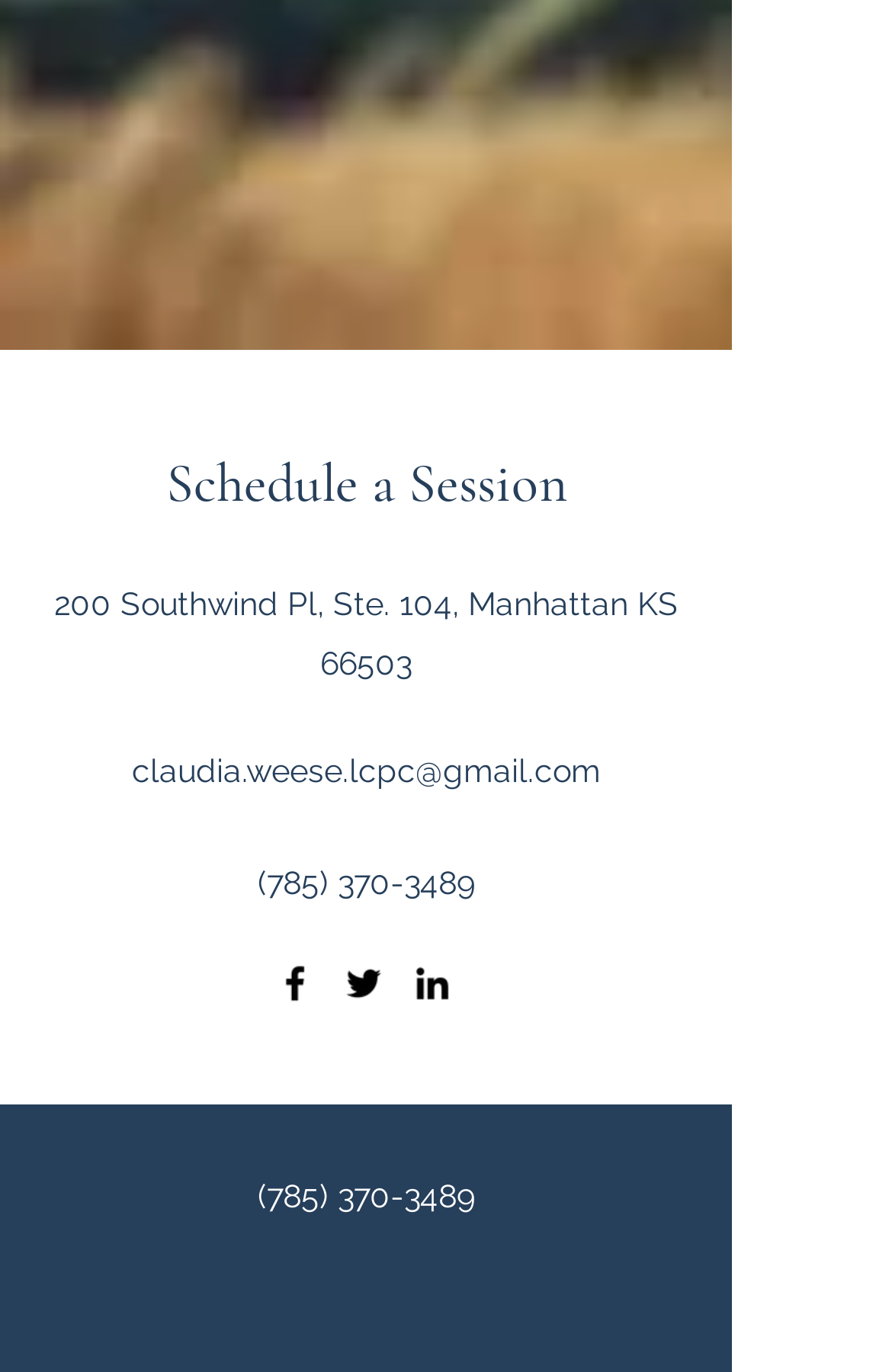Locate the bounding box coordinates of the area you need to click to fulfill this instruction: 'Visit Facebook page'. The coordinates must be in the form of four float numbers ranging from 0 to 1: [left, top, right, bottom].

[0.305, 0.7, 0.356, 0.733]